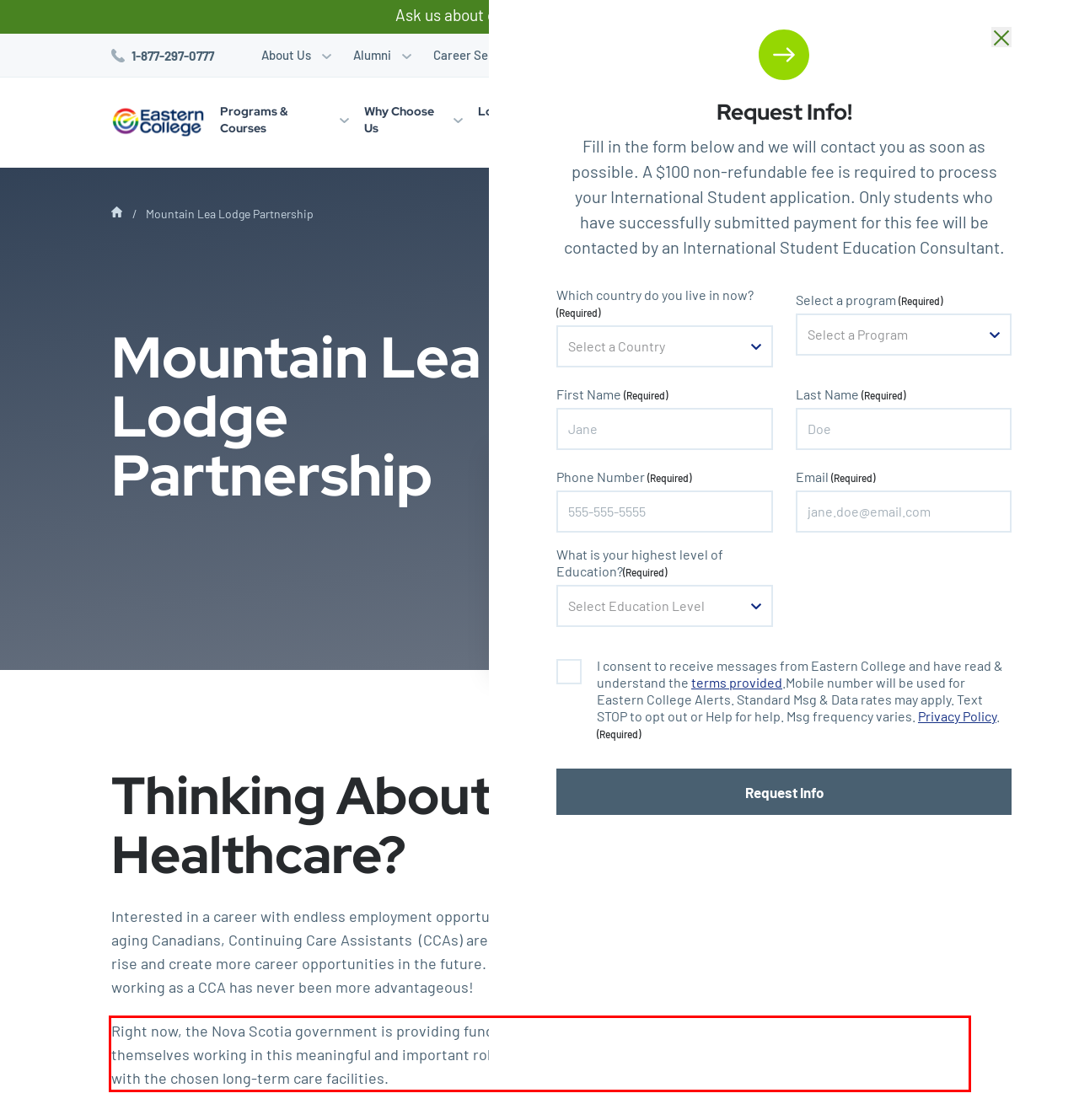By examining the provided screenshot of a webpage, recognize the text within the red bounding box and generate its text content.

Right now, the Nova Scotia government is providing funding to select healthcare facilities to train individuals who see themselves working in this meaningful and important role in Healthcare. Training is delivered by Eastern College in partnership with the chosen long-term care facilities.